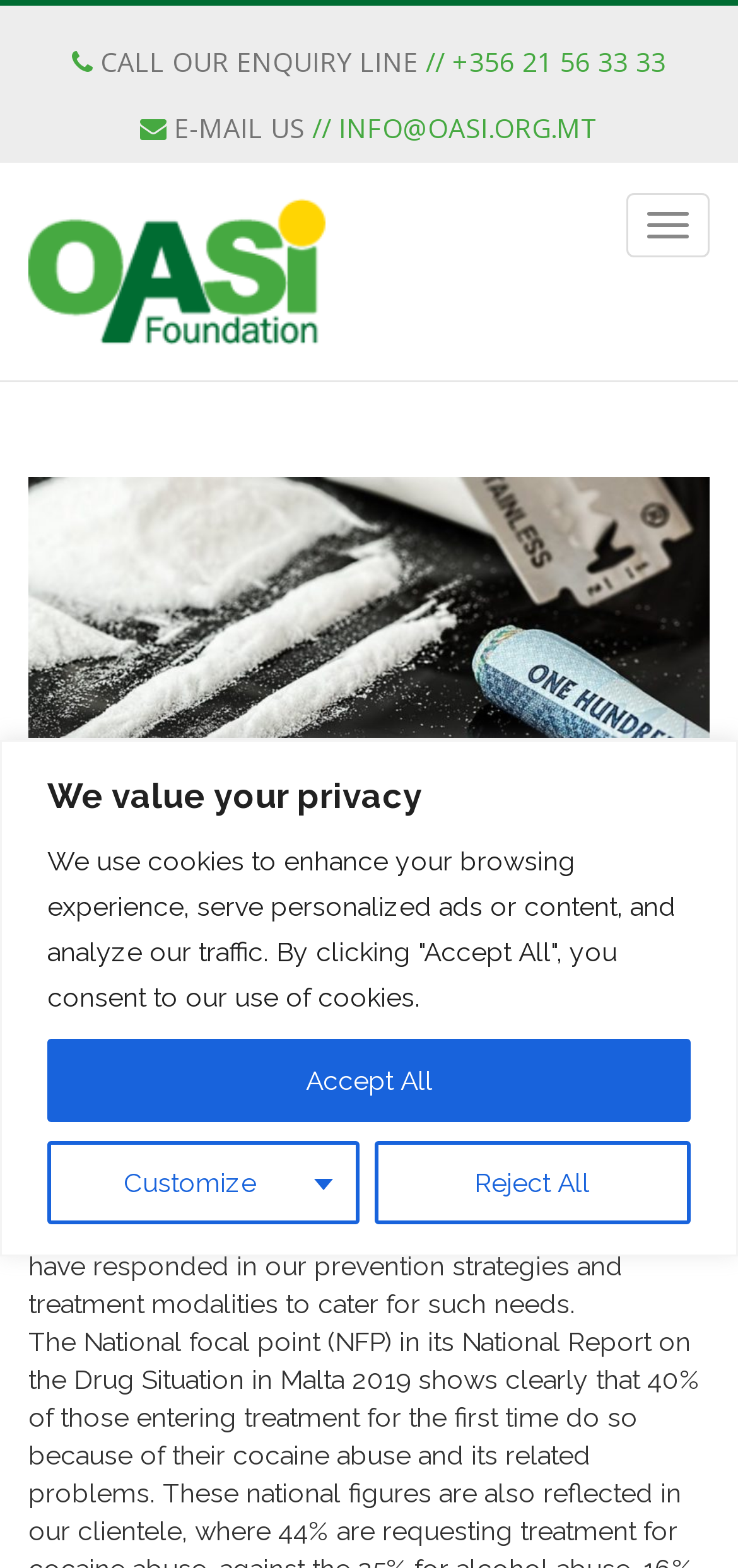Identify the bounding box coordinates for the UI element mentioned here: "Accept All". Provide the coordinates as four float values between 0 and 1, i.e., [left, top, right, bottom].

[0.064, 0.662, 0.936, 0.715]